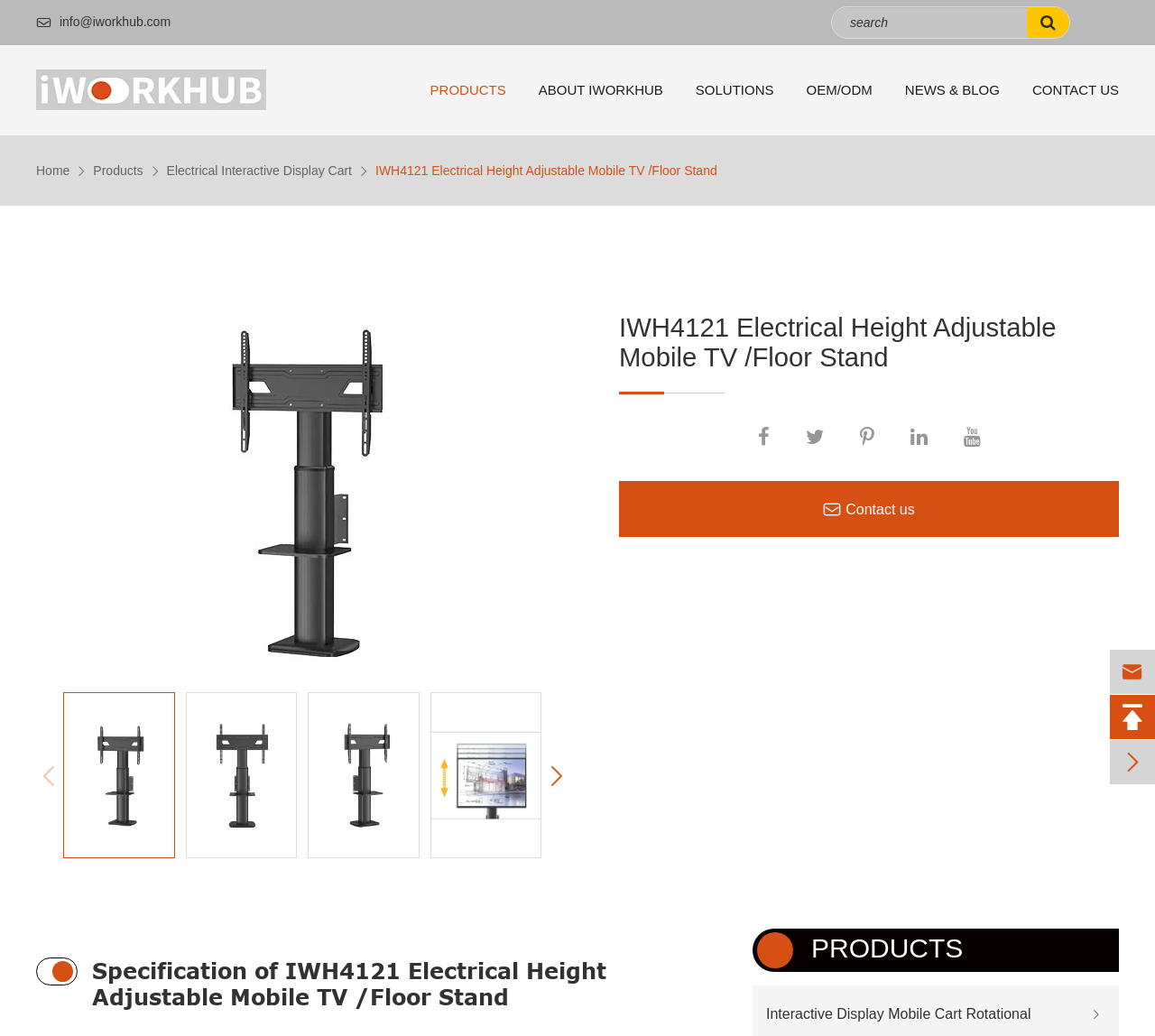Find the bounding box coordinates of the clickable area required to complete the following action: "Contact us".

[0.536, 0.464, 0.969, 0.518]